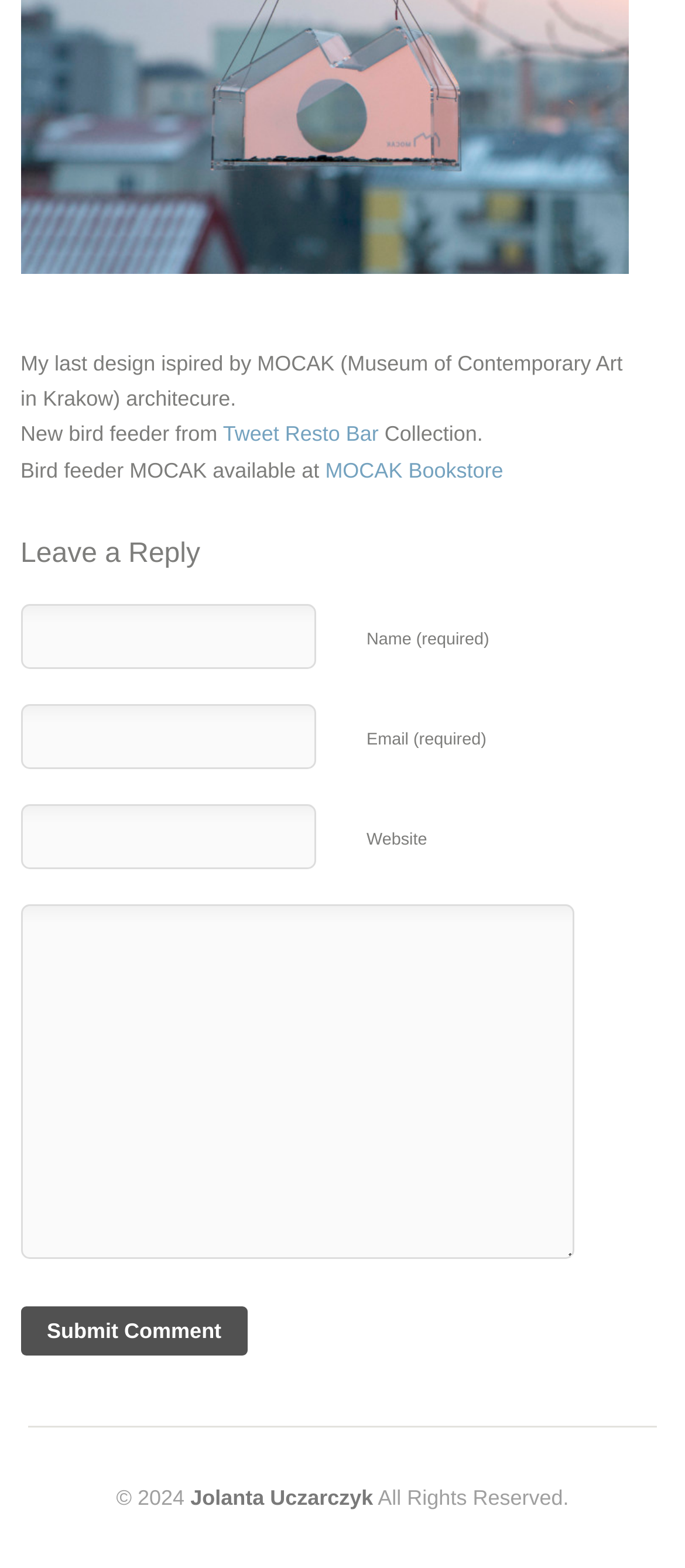Where is the bird feeder MOCAK available?
Please respond to the question thoroughly and include all relevant details.

The availability of the bird feeder MOCAK is mentioned in the StaticText element 'Bird feeder MOCAK available at' followed by a link to 'MOCAK Bookstore'.